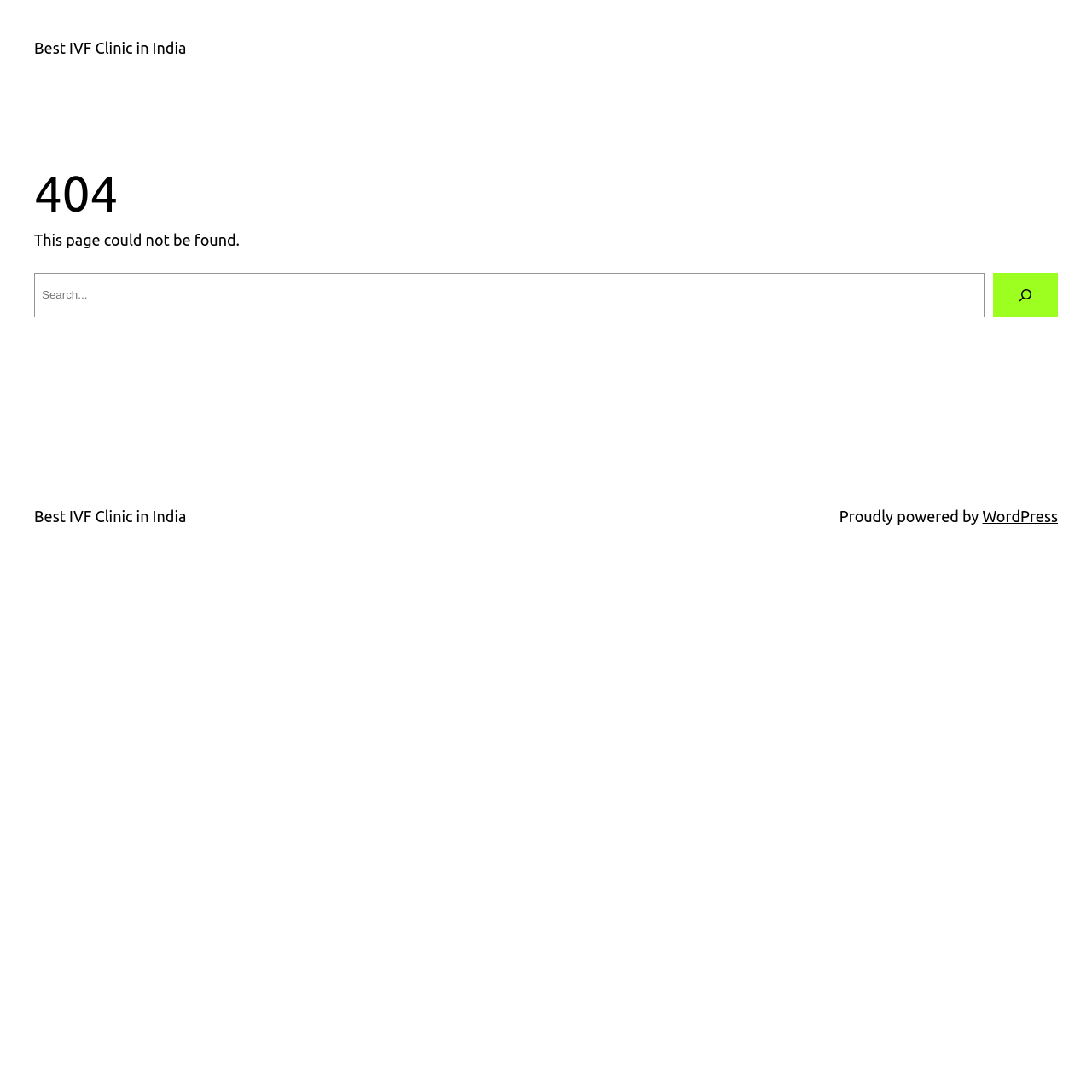What is the name of the content management system used by this website?
Carefully examine the image and provide a detailed answer to the question.

The website is 'Proudly powered by WordPress', as indicated by the text at the bottom of the page, suggesting that WordPress is the content management system used by this website.